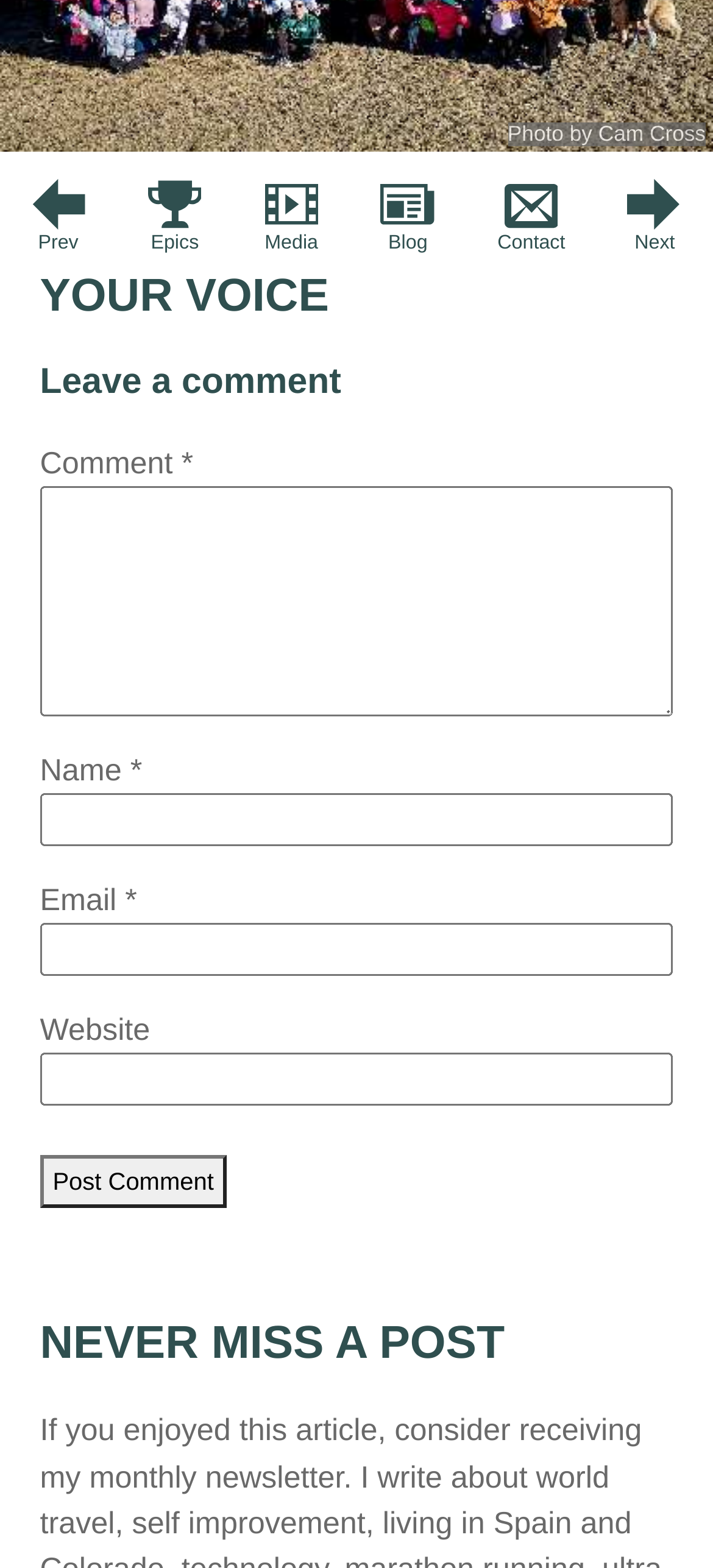What is the purpose of the textbox at the bottom?
Look at the image and provide a detailed response to the question.

I inferred the answer by examining the section of the webpage that has a heading 'YOUR VOICE' and a subheading 'Leave a comment'. Below this, there are several textboxes and a button labeled 'Post Comment', which suggests that the purpose of the textbox is to leave a comment.